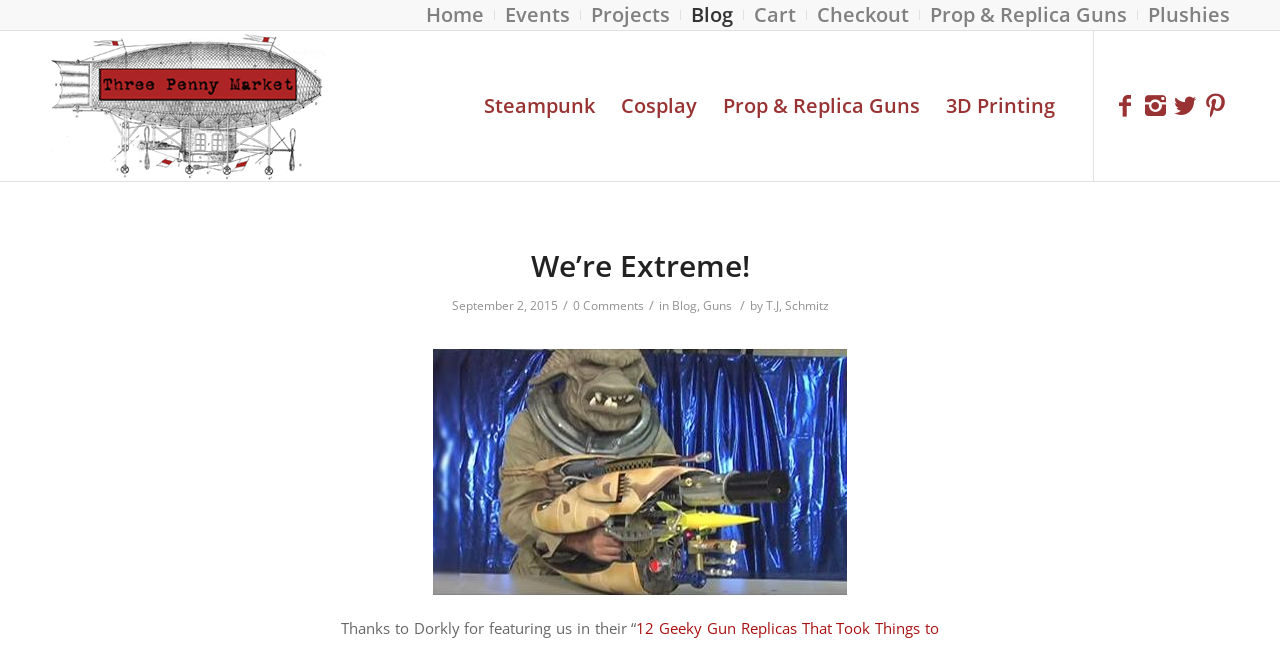Please identify the bounding box coordinates of the clickable region that I should interact with to perform the following instruction: "Read the blog post titled We’re Extreme!". The coordinates should be expressed as four float numbers between 0 and 1, i.e., [left, top, right, bottom].

[0.266, 0.357, 0.734, 0.465]